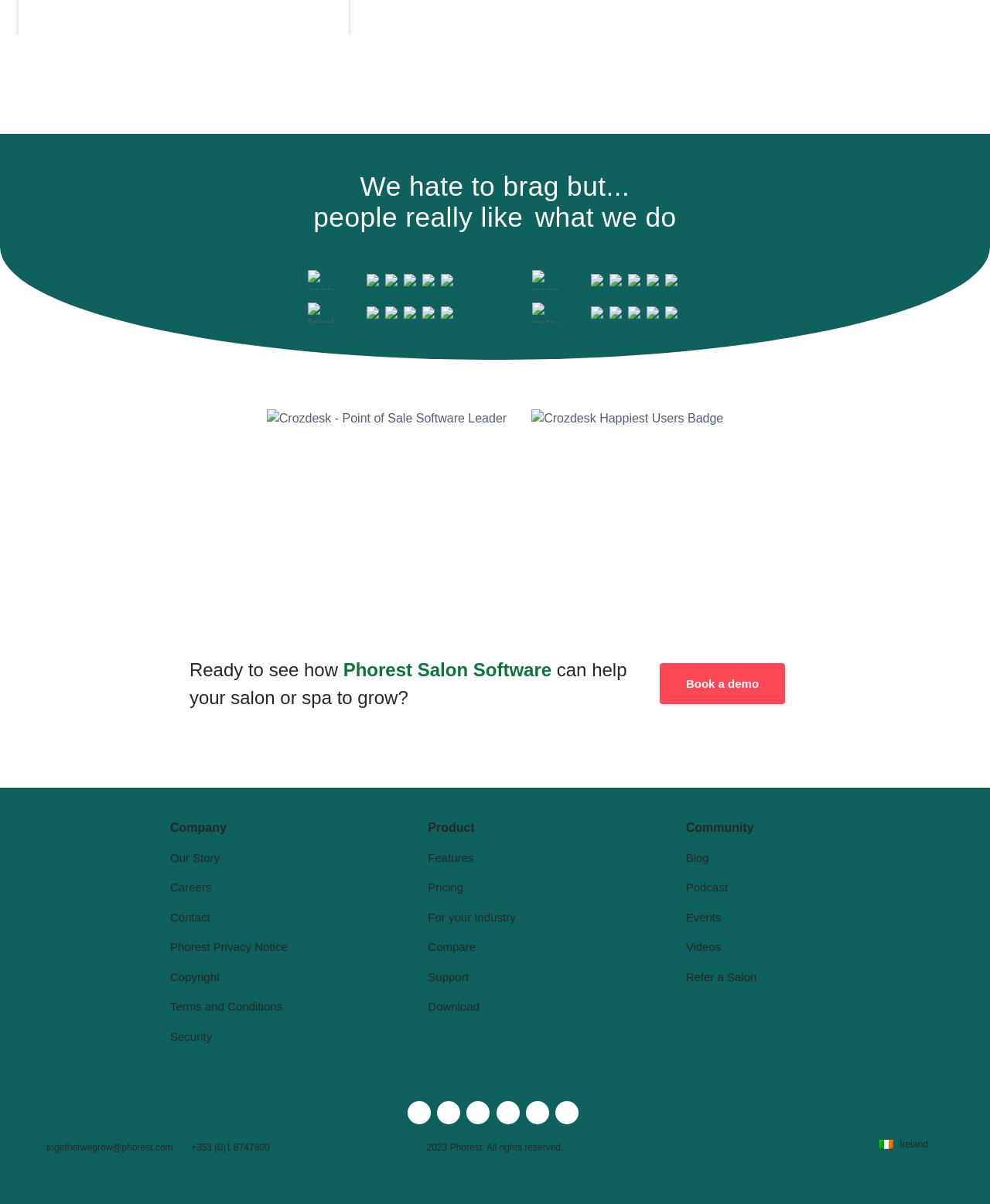Identify the bounding box coordinates of the region I need to click to complete this instruction: "Check the Blog".

[0.693, 0.707, 0.716, 0.718]